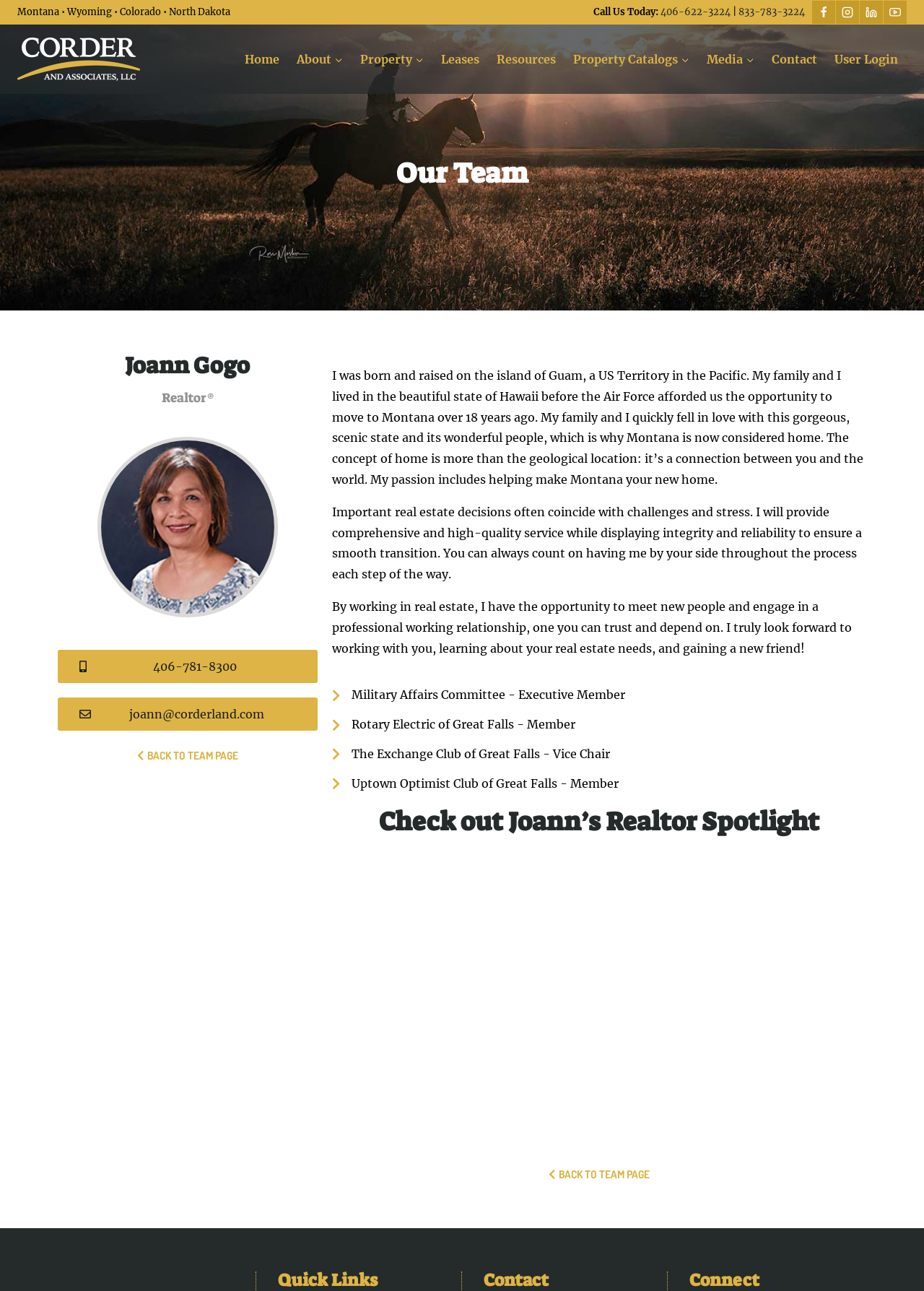What is Joann Gogo's connection to the island of Guam?
Using the information presented in the image, please offer a detailed response to the question.

According to the webpage, Joann Gogo was born and raised on the island of Guam, a US Territory in the Pacific, which is mentioned in her personal description.